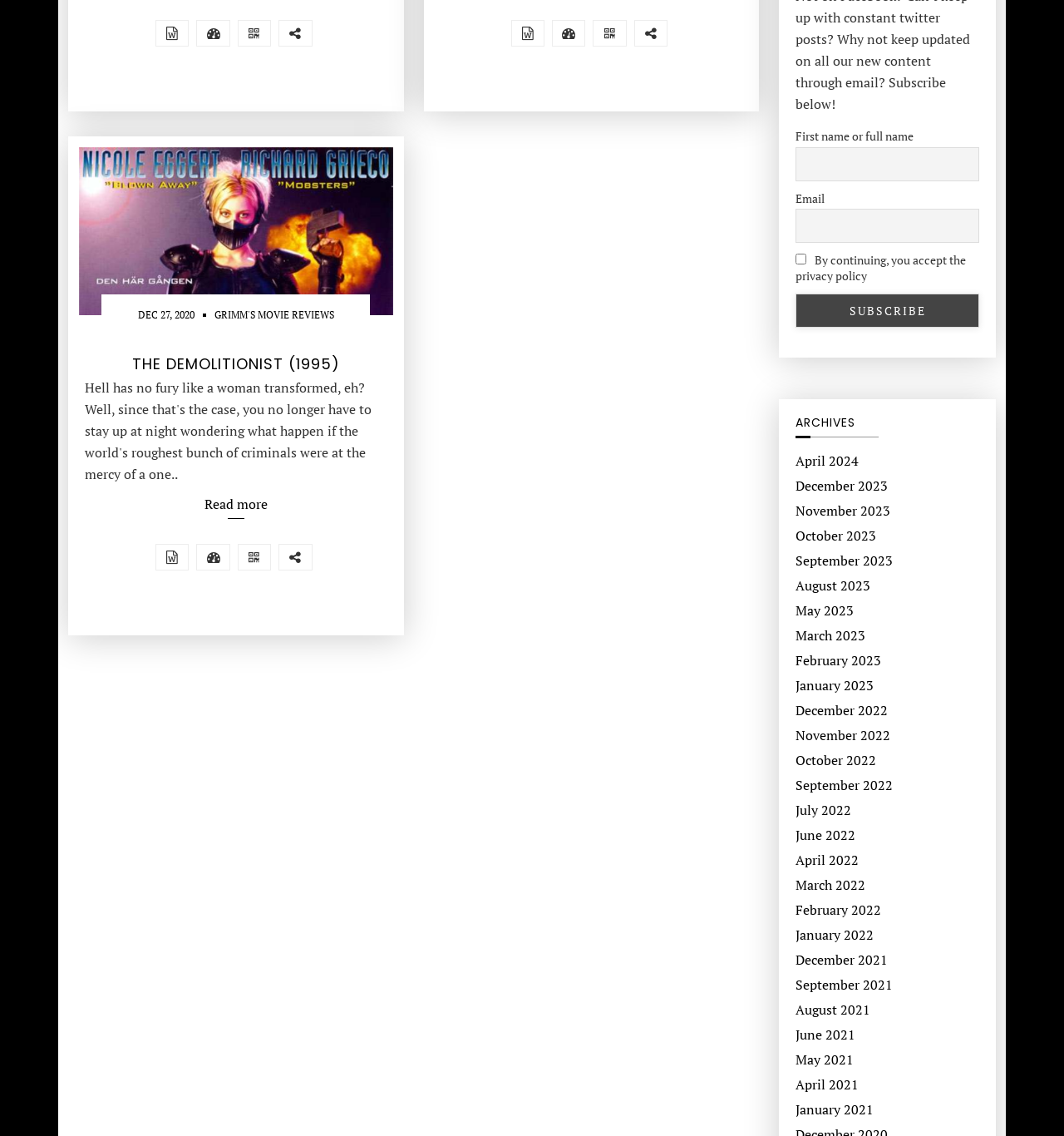Pinpoint the bounding box coordinates of the clickable element needed to complete the instruction: "View cart". The coordinates should be provided as four float numbers between 0 and 1: [left, top, right, bottom].

None